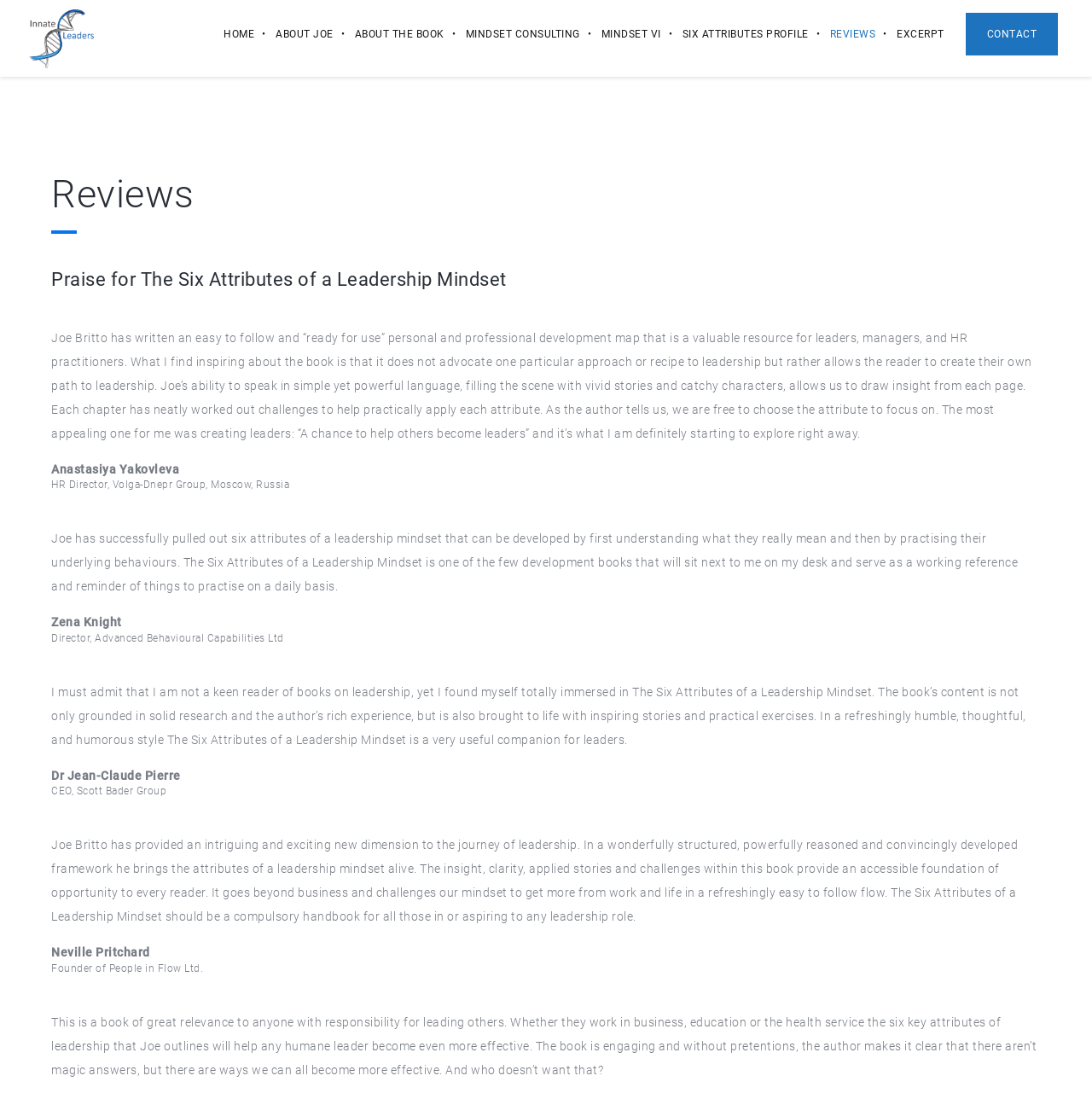Explain the webpage's design and content in an elaborate manner.

The webpage is a review page for the book "The Six Attributes of a Leadership Mindset" by Joe Britto. At the top, there is a navigation menu with 9 links: "HOME", "ABOUT JOE •", "ABOUT THE BOOK •", "MINDSET CONSULTING •", "MINDSET VI •", "SIX ATTRIBUTES PROFILE •", "REVIEWS •", "EXCERPT •", and "CONTACT". 

Below the navigation menu, there is a heading "Reviews" followed by another heading "Praise for The Six Attributes of a Leadership Mindset". 

The main content of the page consists of 5 reviews from different individuals, including Anastasiya Yakovleva, Zena Knight, Dr Jean-Claude Pierre, Neville Pritchard, and an unnamed reviewer. Each review is a paragraph of text that praises the book, highlighting its usefulness, accessibility, and the author's writing style. The reviewers' names and titles are listed below their respective reviews. 

On the top-left corner of the page, there is a layout table with a link to the book's title and an image of the book cover.